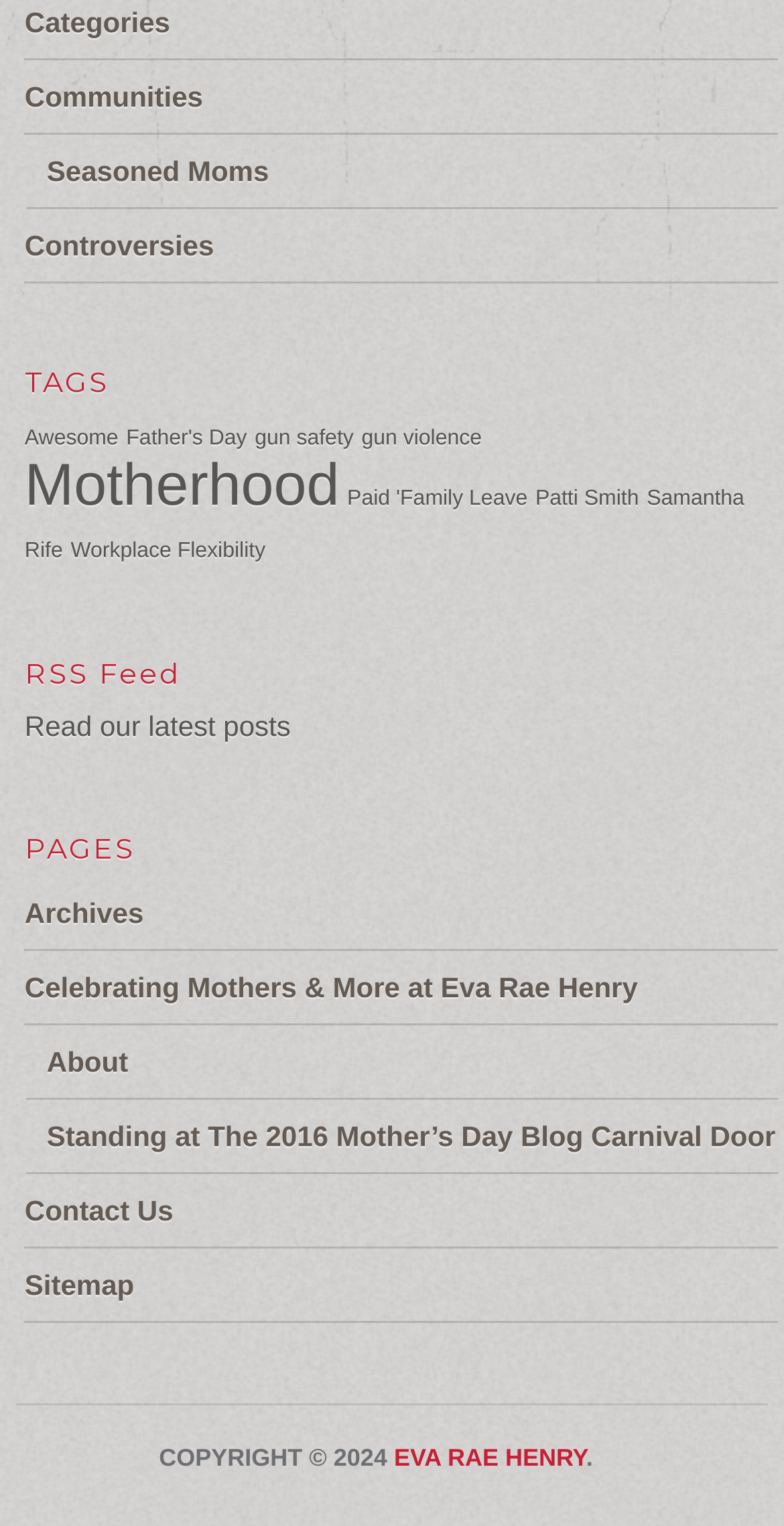Find the bounding box coordinates of the element's region that should be clicked in order to follow the given instruction: "Click on Communities". The coordinates should consist of four float numbers between 0 and 1, i.e., [left, top, right, bottom].

[0.031, 0.039, 0.991, 0.088]